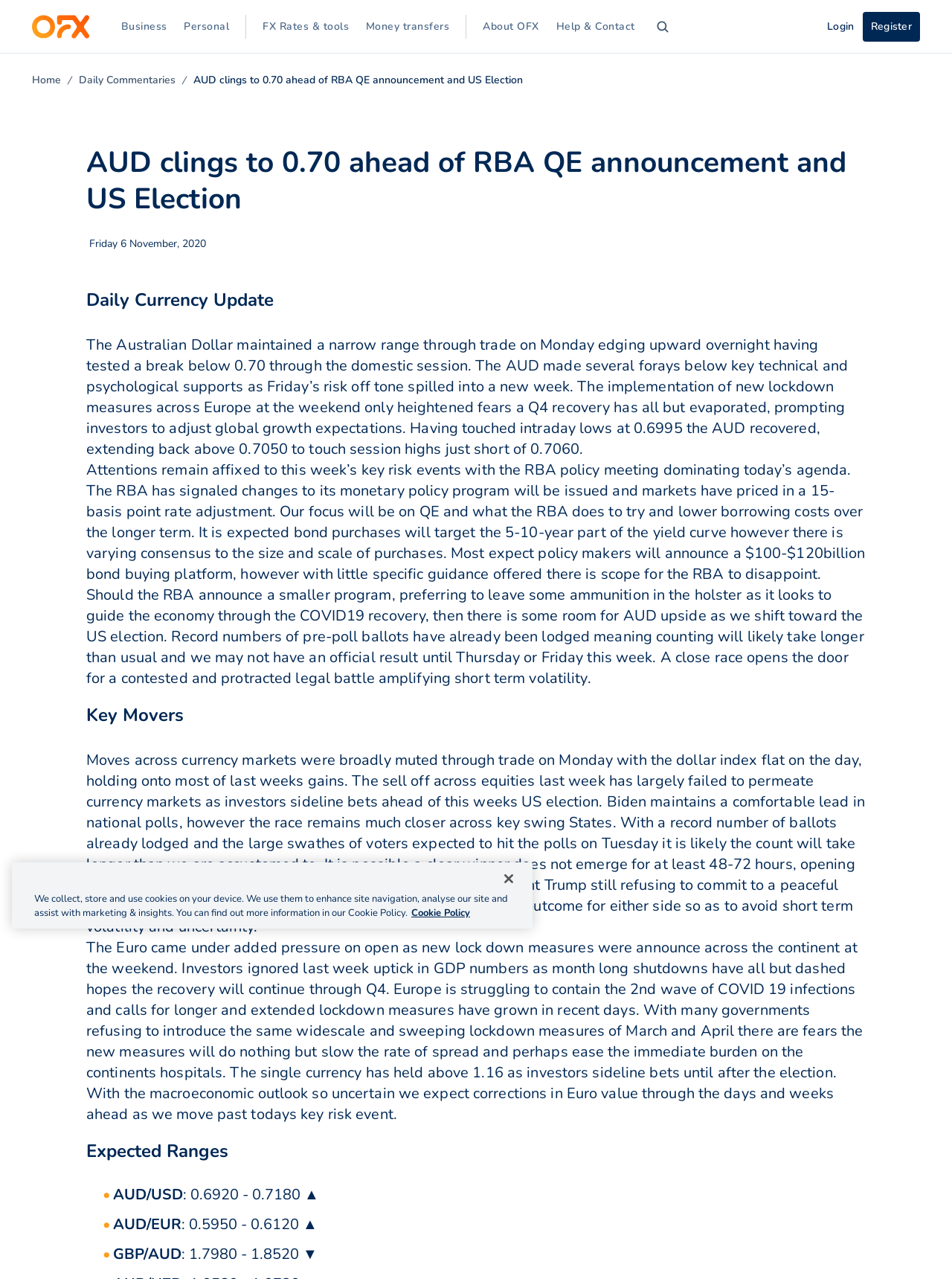What is the current exchange rate of AUD/USD?
Please answer the question with a detailed response using the information from the screenshot.

The answer can be found in the 'Expected Ranges' section of the webpage, where it lists the expected exchange rate ranges for various currency pairs, including AUD/USD.